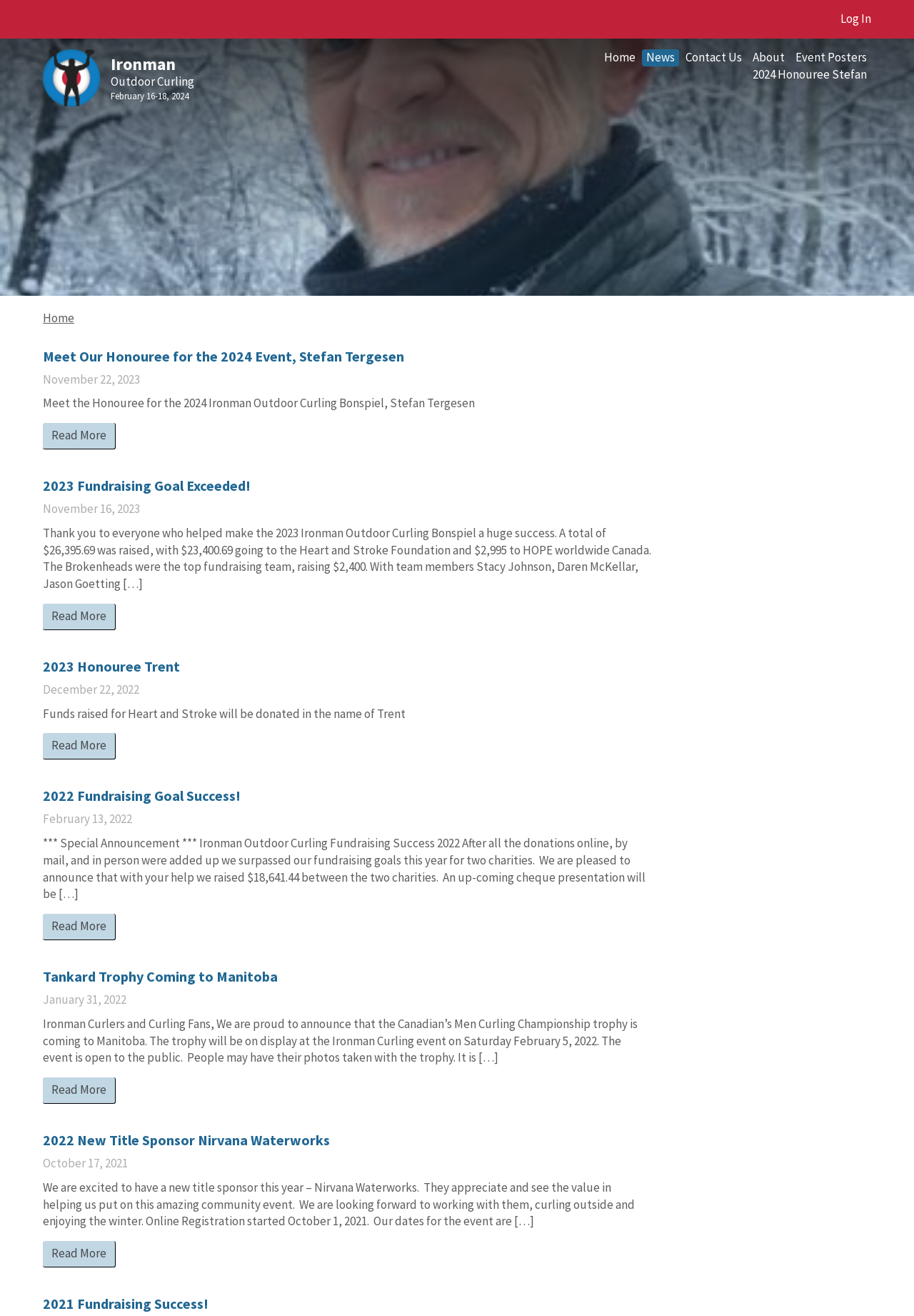What is the name of the honouree for the 2024 event?
Refer to the screenshot and answer in one word or phrase.

Stefan Tergesen